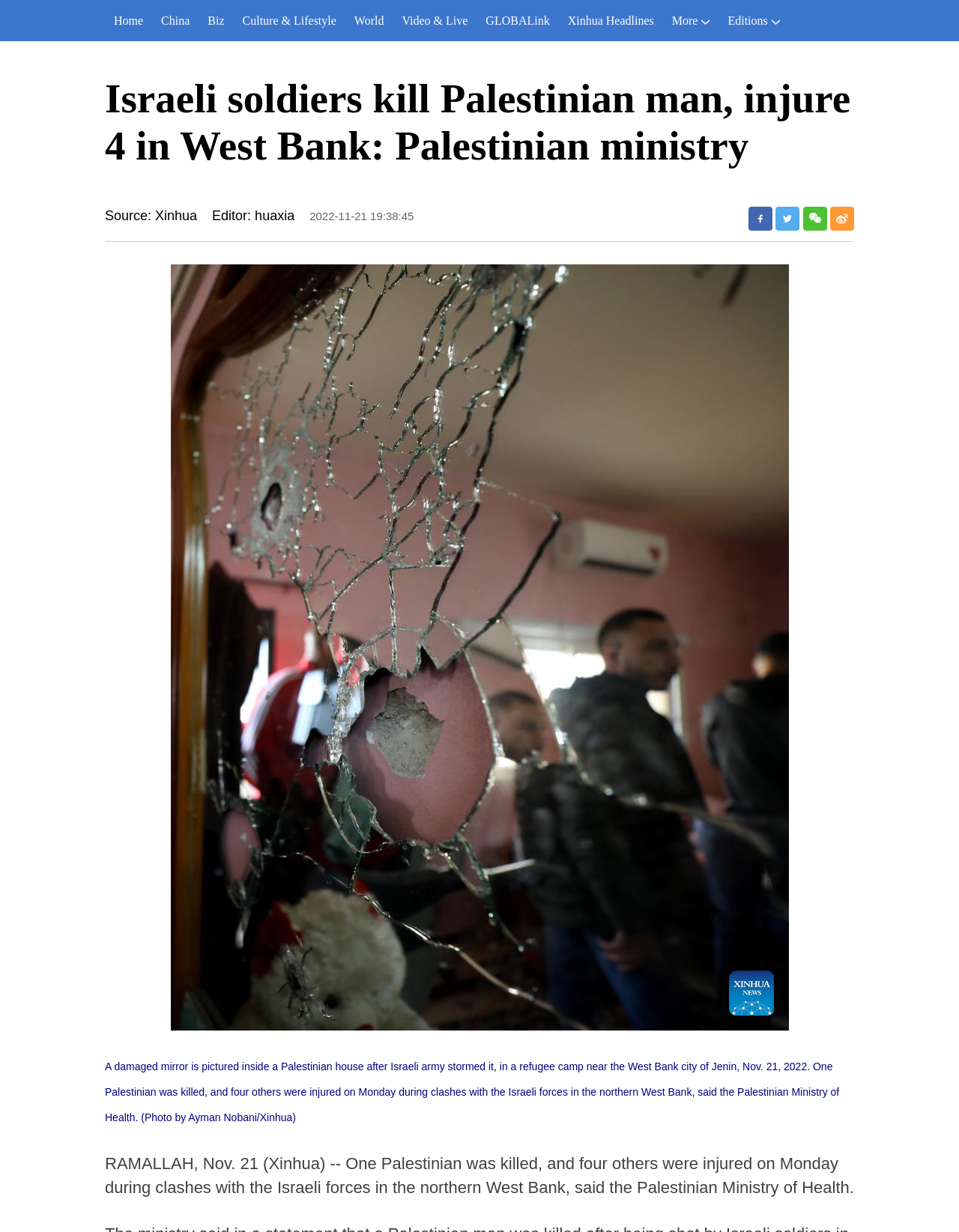How many Palestinians were injured in the clashes?
Using the information presented in the image, please offer a detailed response to the question.

According to the article, 'One Palestinian was killed, and four others were injured on Monday during clashes with the Israeli forces in the northern West Bank, said the Palestinian Ministry of Health.' This statement explicitly mentions that four Palestinians were injured.